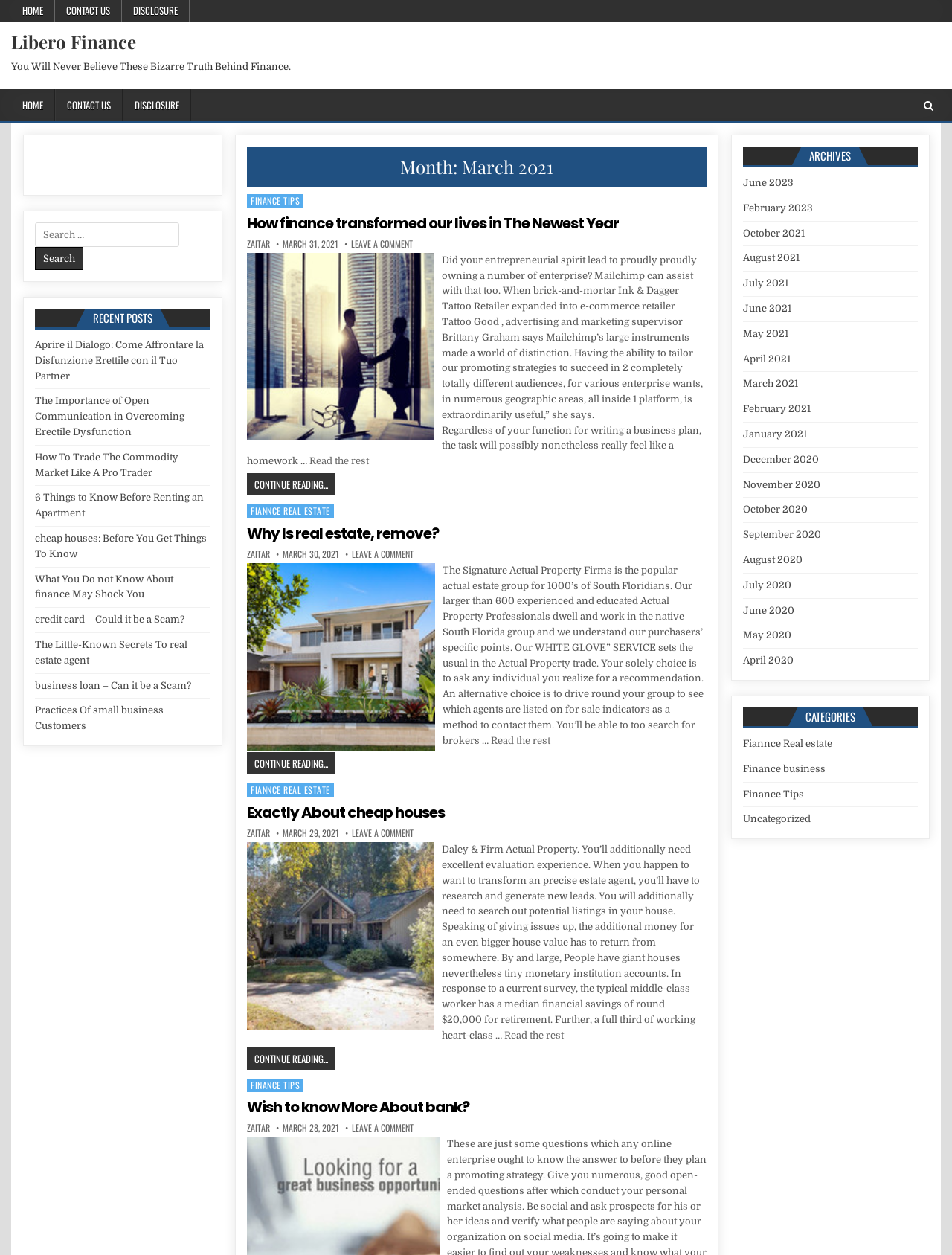What is the published date of the first article?
Look at the image and answer the question using a single word or phrase.

March 31, 2021